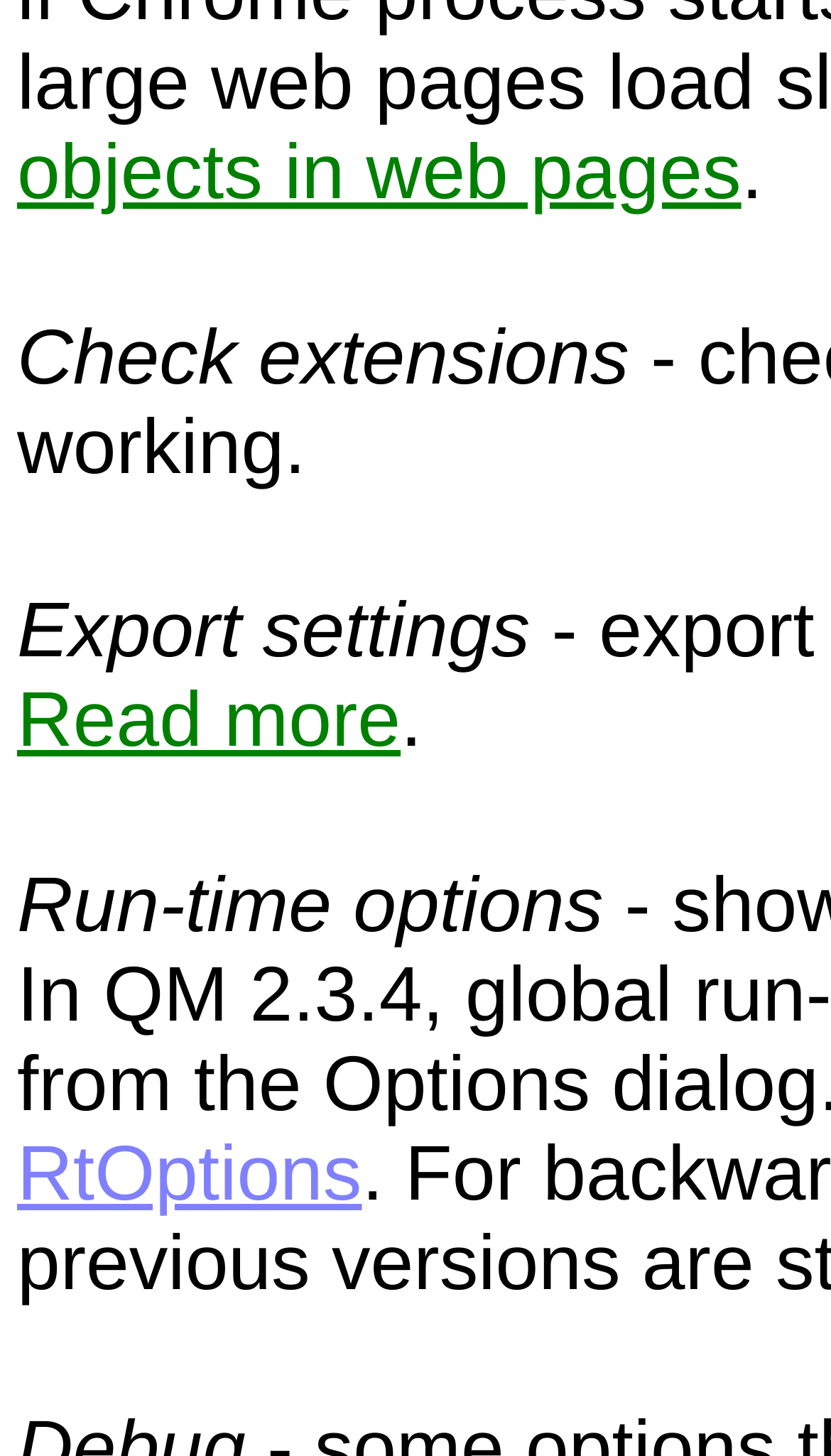Please provide a brief answer to the question using only one word or phrase: 
What is the first option on the webpage?

Check extensions